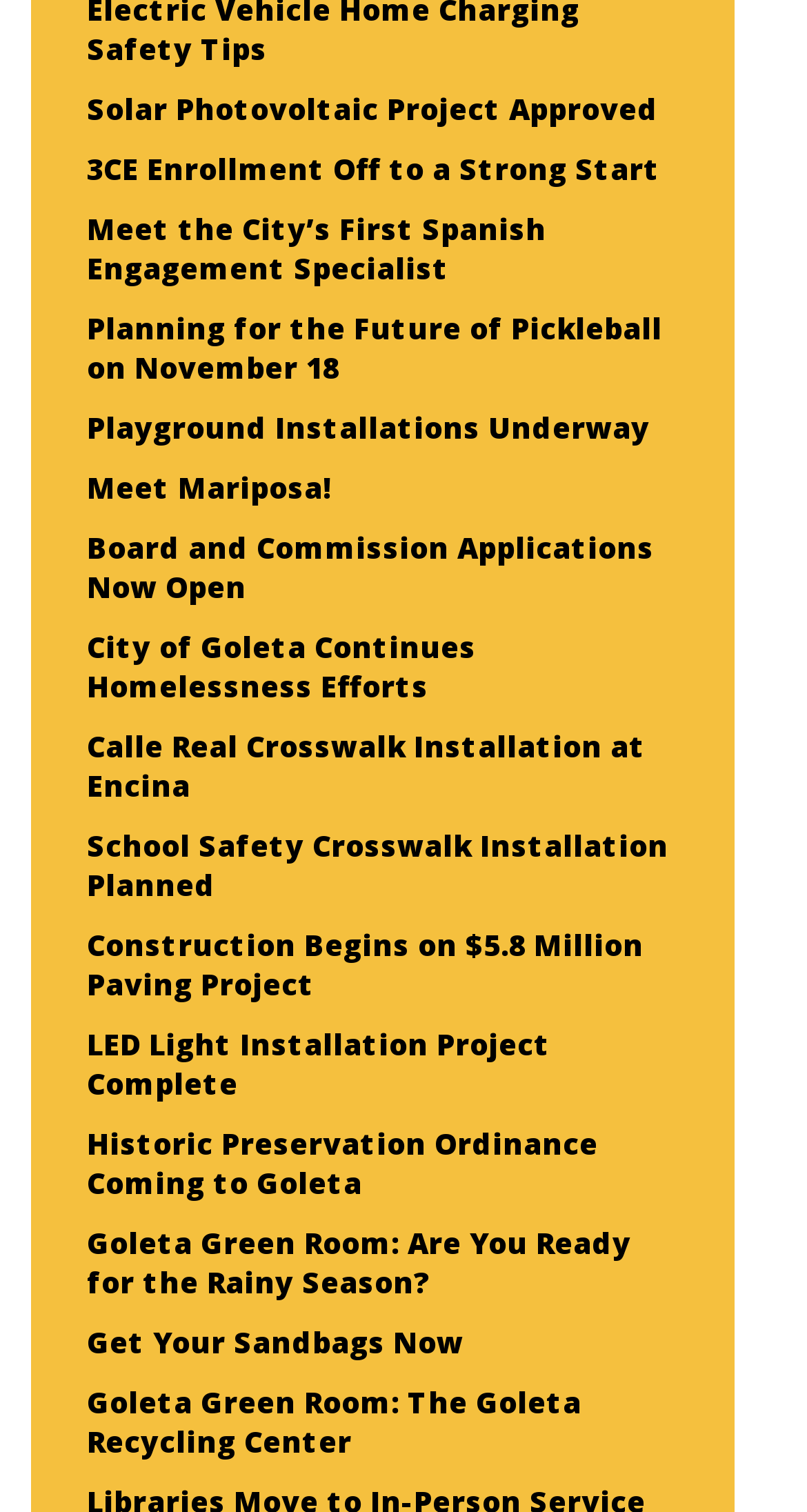Please answer the following question using a single word or phrase: 
How many news articles are on this webpage?

18